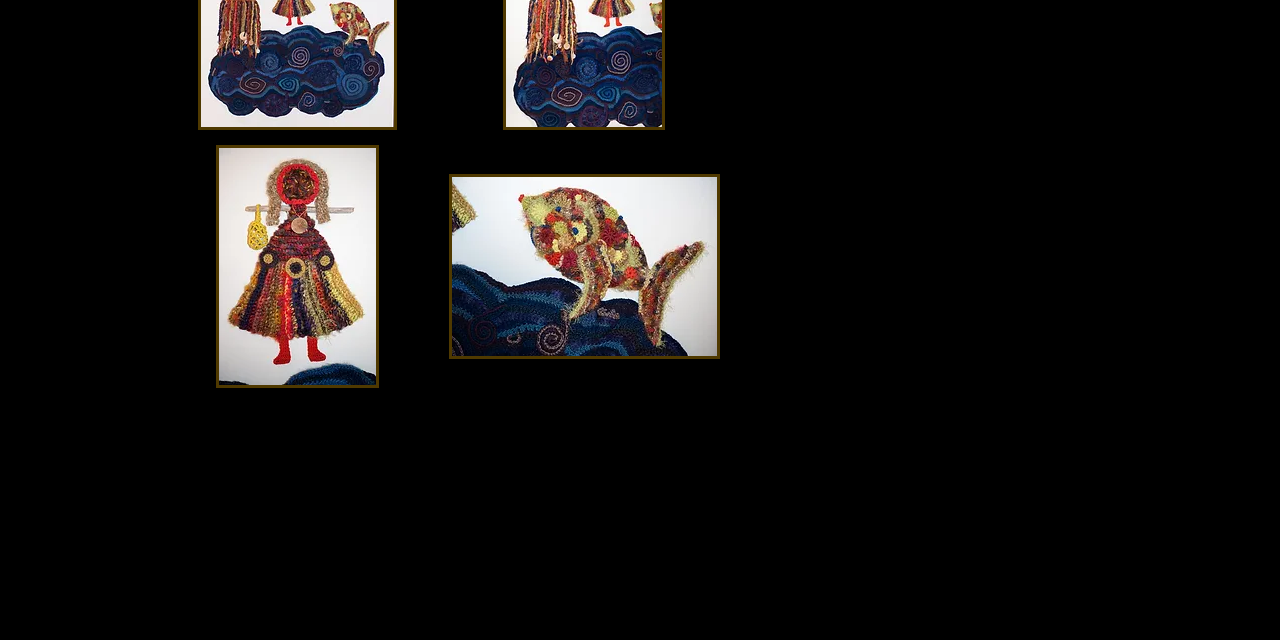Identify the bounding box of the UI element described as follows: "press to zoom". Provide the coordinates as four float numbers in the range of 0 to 1 [left, top, right, bottom].

[0.35, 0.227, 0.562, 0.606]